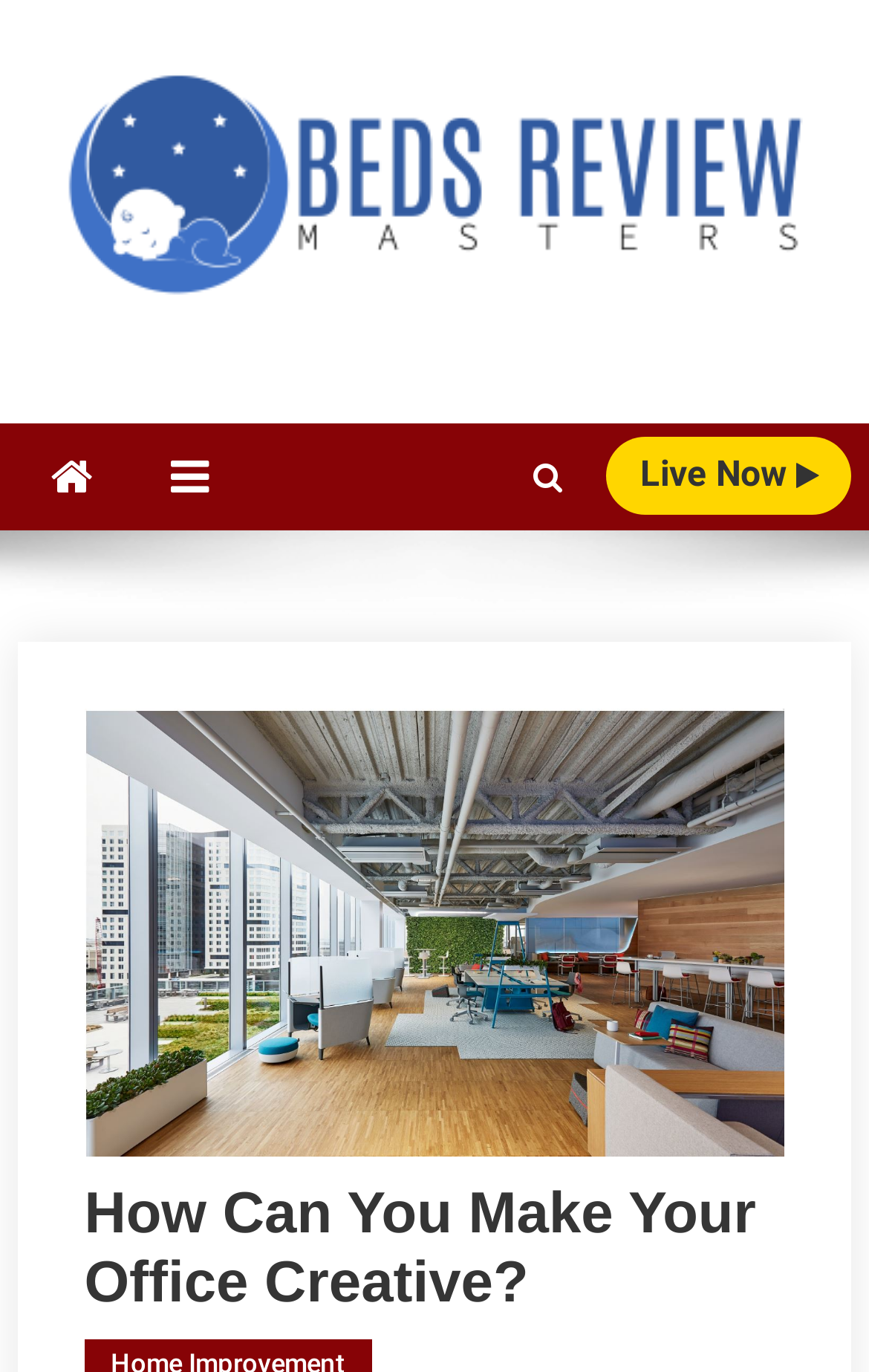Explain the contents of the webpage comprehensively.

The webpage is about making an office creative, with a focus on restful nights. At the top left, there is a logo of "Beds Review Masters" accompanied by a link to the same name. Below the logo, there is a link to "Beds Review Masters" again, followed by a heading that reads "Your Guide to Restful Nights". 

To the right of the heading, there are two icons, one representing a Facebook icon and another representing an envelope icon, both of which are links. Further to the right, there is another icon, a search icon, which is also a link. 

On the right side of the page, there is a prominent link that reads "Live Now" with a play icon, indicating a live event or video. Below this link, there is a main heading that reads "How Can You Make Your Office Creative?", which is the main topic of the webpage.